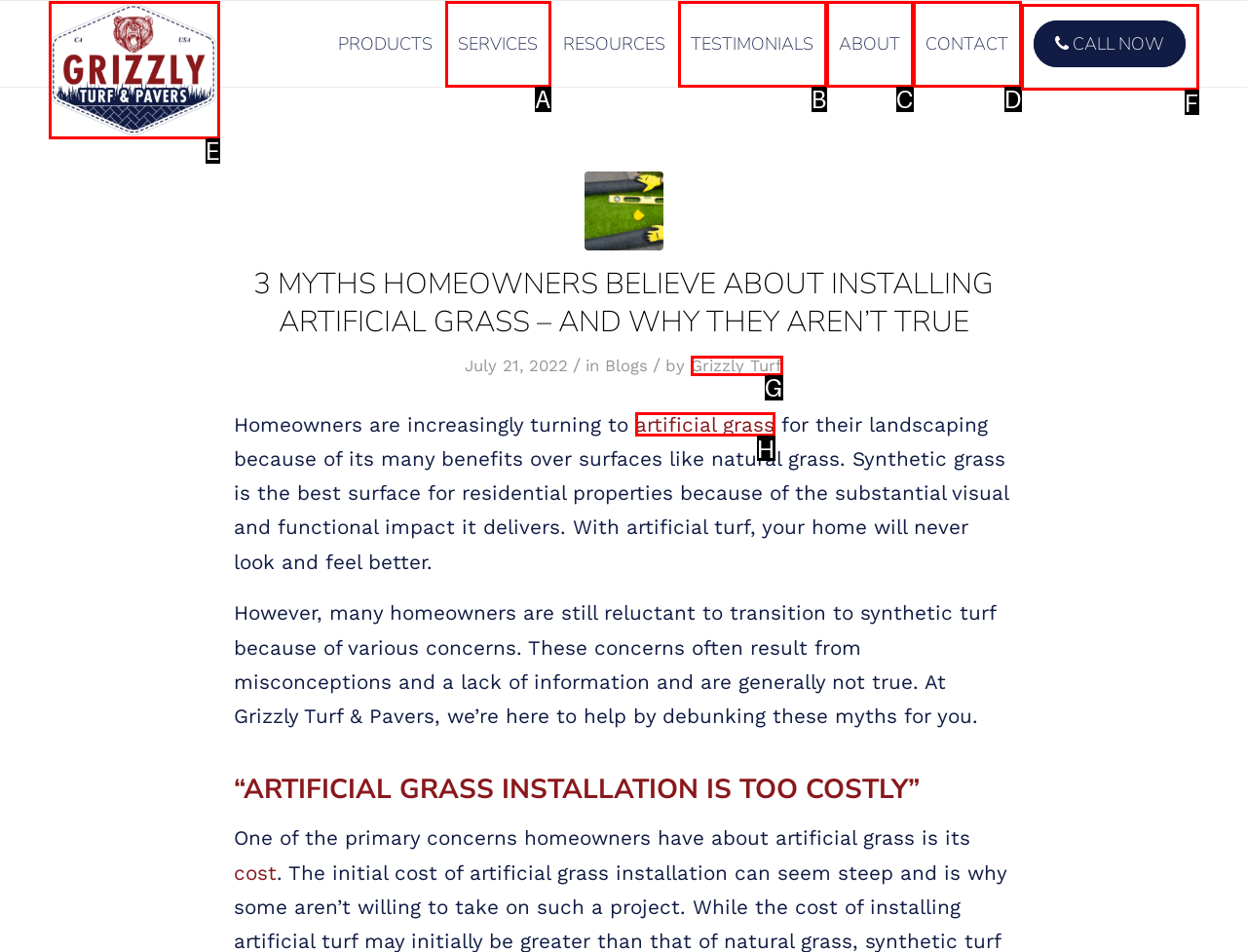Identify the HTML element that should be clicked to accomplish the task: Click 'Home'
Provide the option's letter from the given choices.

None